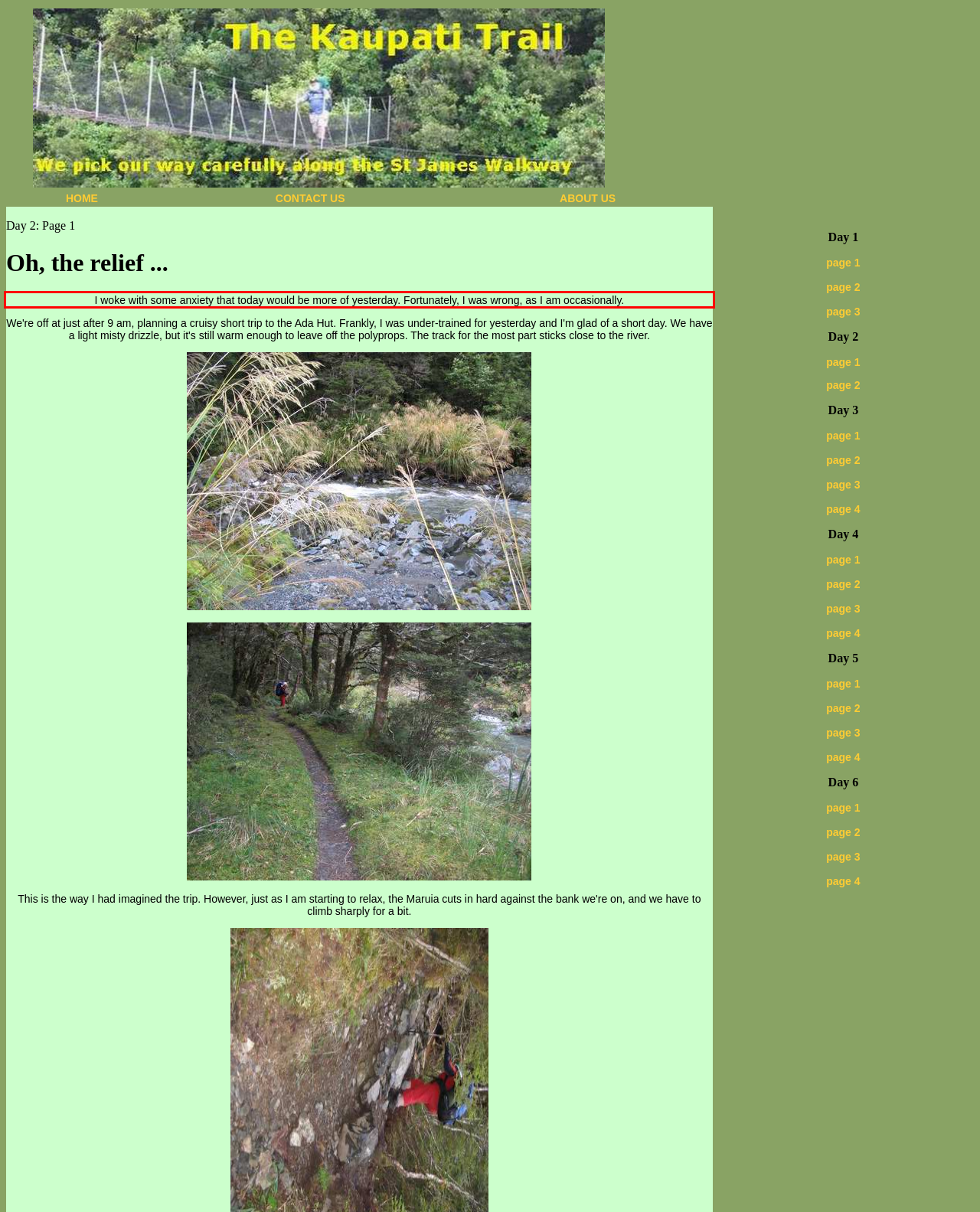Examine the screenshot of the webpage, locate the red bounding box, and perform OCR to extract the text contained within it.

I woke with some anxiety that today would be more of yesterday. Fortunately, I was wrong, as I am occasionally.